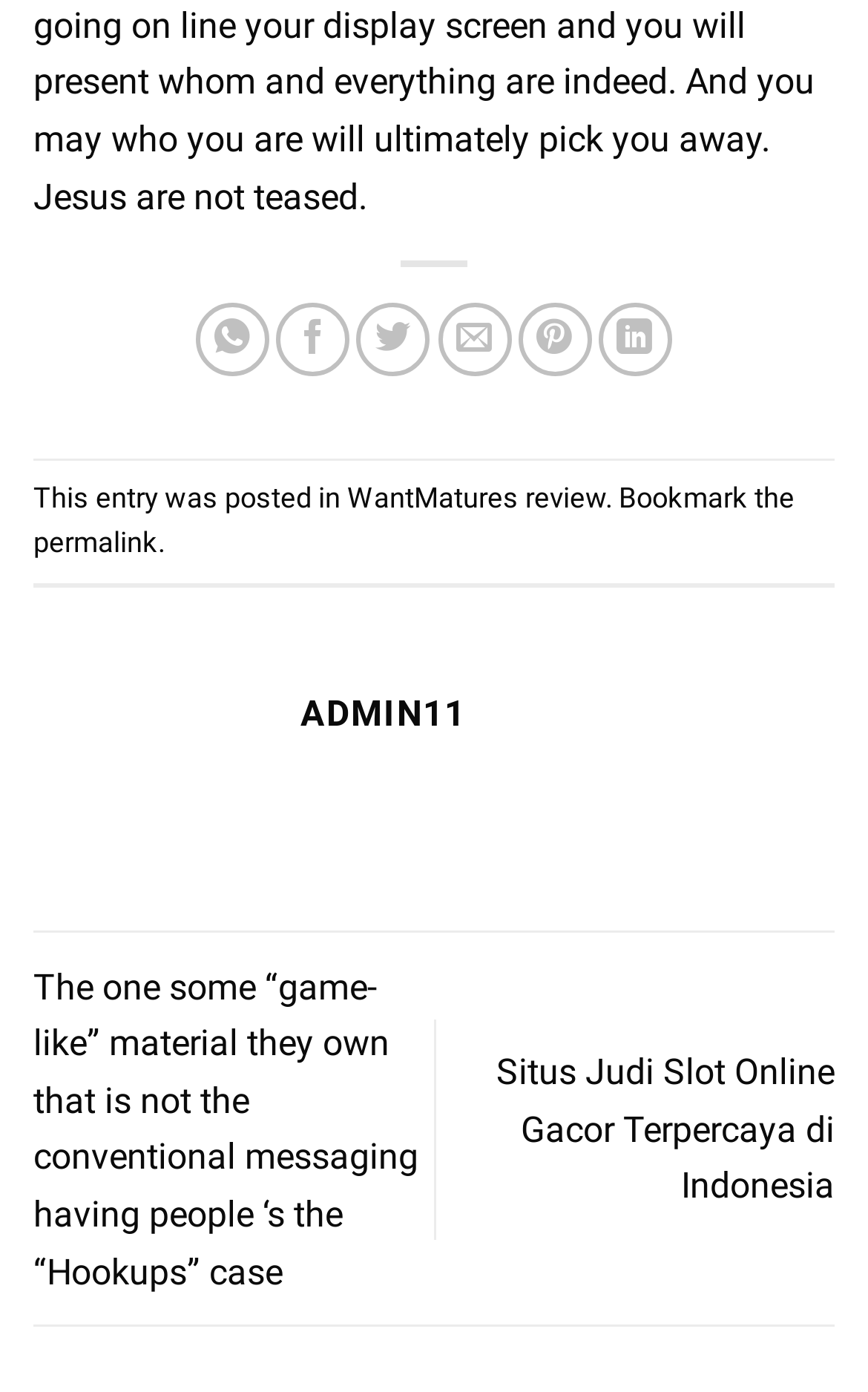Please give a short response to the question using one word or a phrase:
What is the category of the post?

WantMatures review